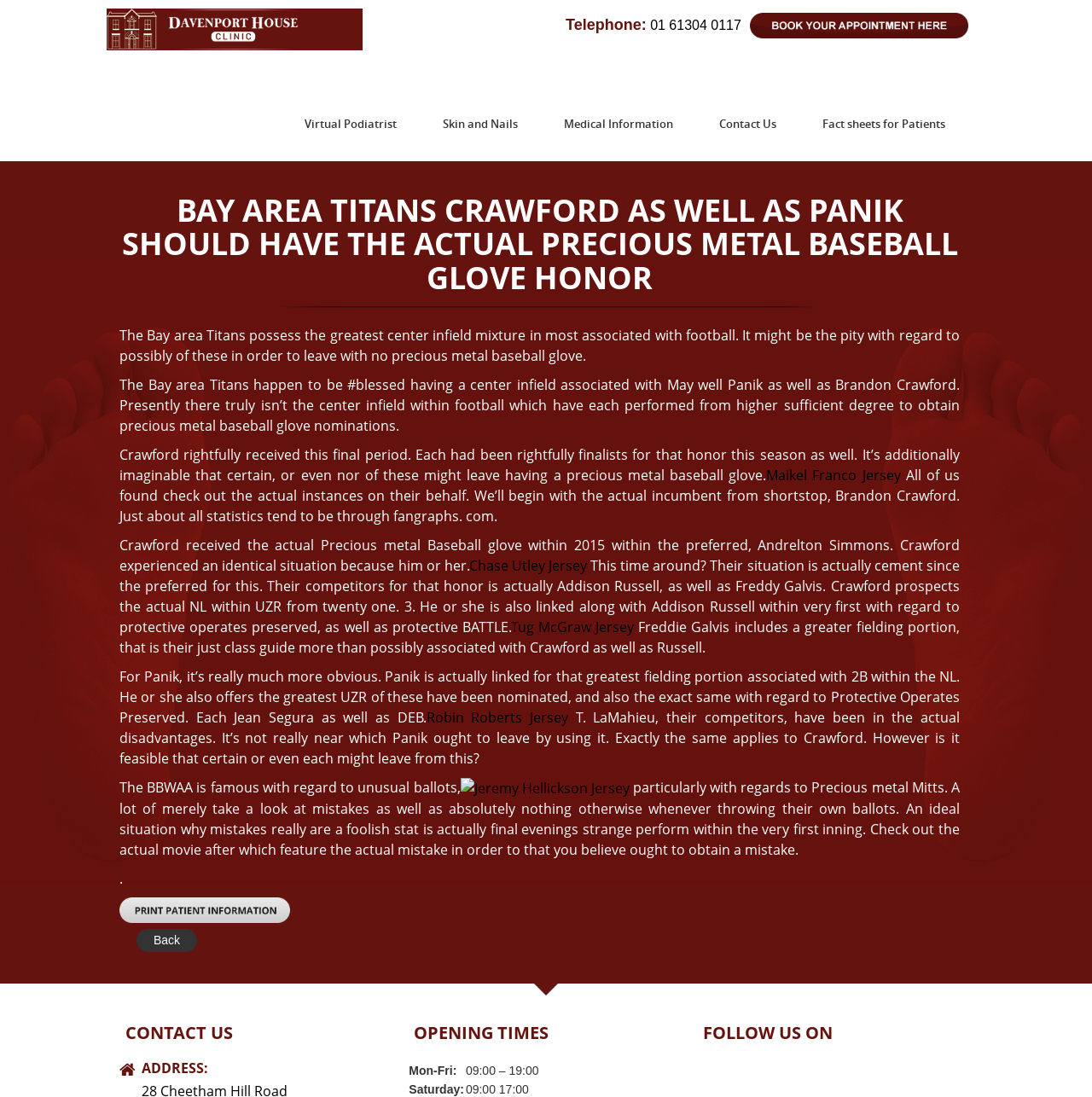What is the link text above the 'CONTACT US' heading?
Answer the question with as much detail as possible.

I found the link text by looking at the link element with the text 'Fact sheets for Patients' which is located above the heading 'CONTACT US'.